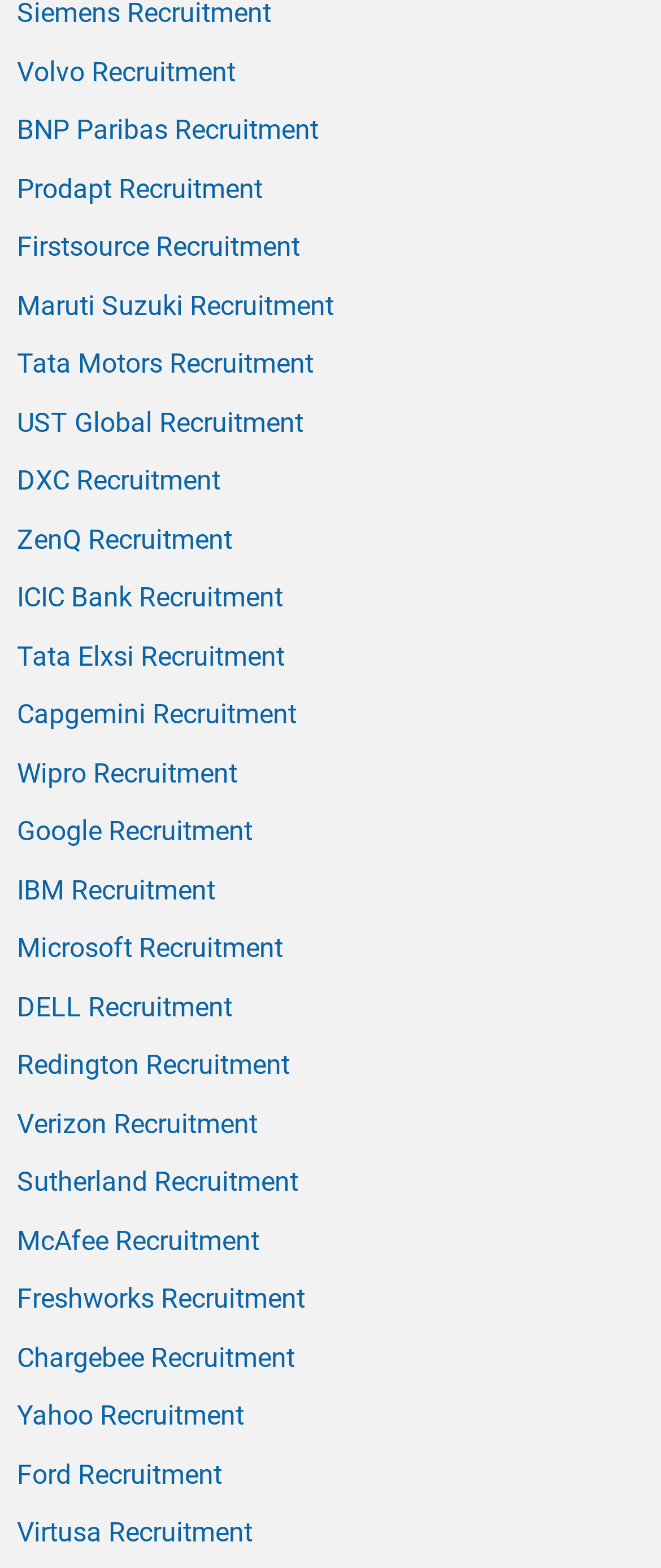Identify the bounding box coordinates for the element you need to click to achieve the following task: "Check IBM Recruitment". Provide the bounding box coordinates as four float numbers between 0 and 1, in the form [left, top, right, bottom].

[0.026, 0.557, 0.326, 0.578]